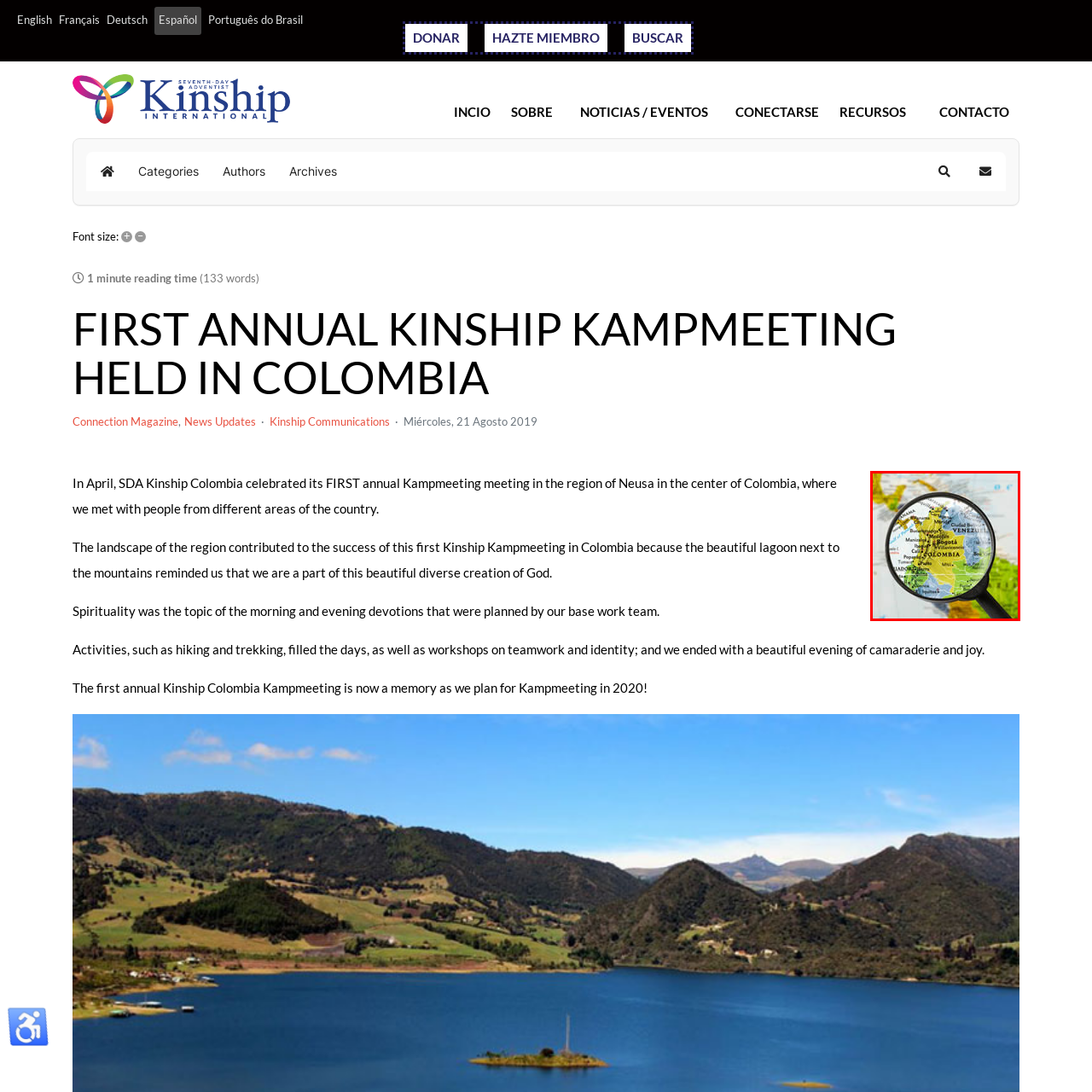Pay attention to the area highlighted by the red boundary and answer the question with a single word or short phrase: 
What is the context of the article related to?

Kinship Kampmeeting